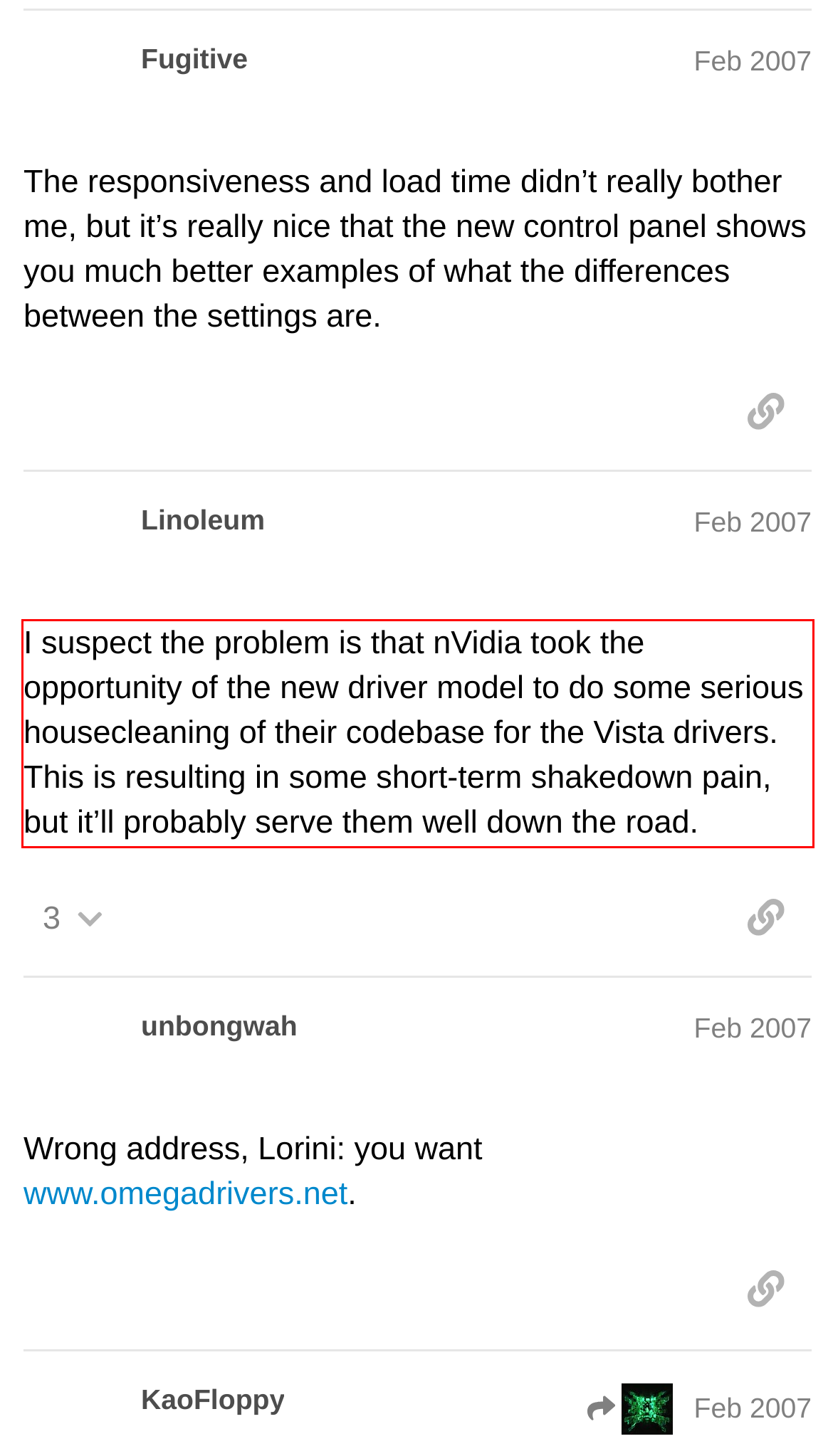Analyze the screenshot of the webpage that features a red bounding box and recognize the text content enclosed within this red bounding box.

I suspect the problem is that nVidia took the opportunity of the new driver model to do some serious housecleaning of their codebase for the Vista drivers. This is resulting in some short-term shakedown pain, but it’ll probably serve them well down the road.